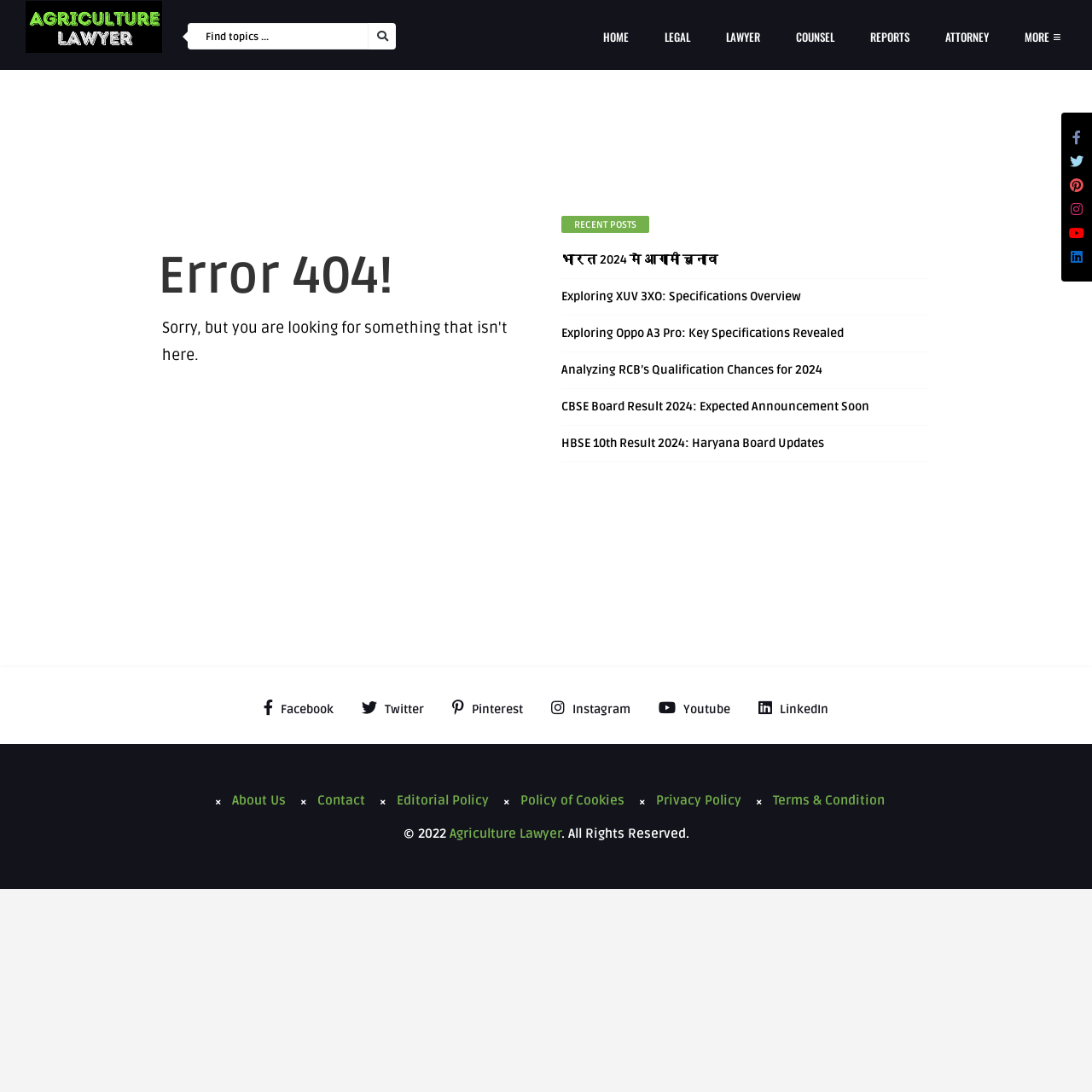Kindly respond to the following question with a single word or a brief phrase: 
What is the purpose of the textbox with the placeholder 'Find topics...'?

Search